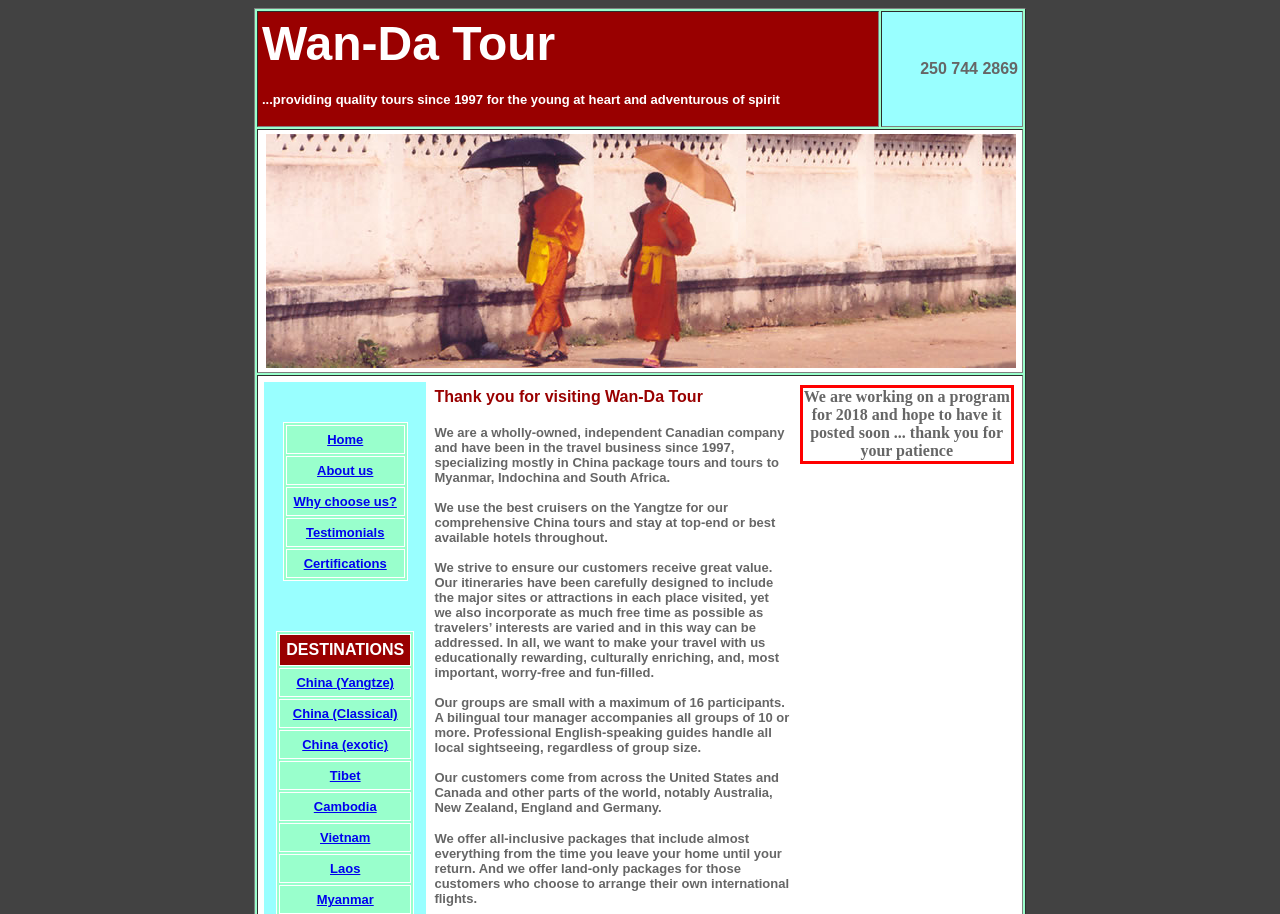You have a screenshot of a webpage with a red bounding box. Identify and extract the text content located inside the red bounding box.

We are working on a program for 2018 and hope to have it posted soon ... thank you for your patience